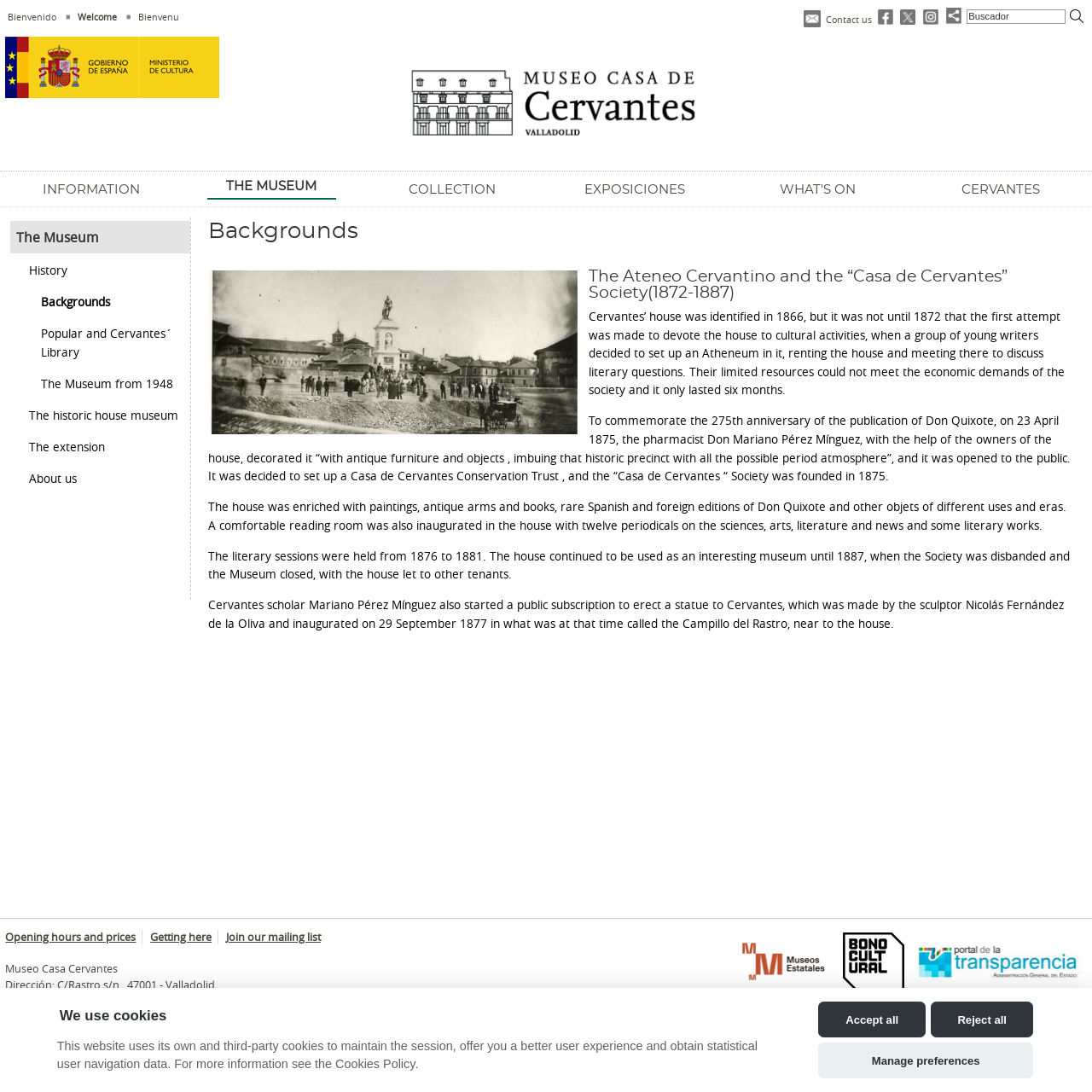Locate the bounding box coordinates of the clickable part needed for the task: "Contact the museum".

[0.736, 0.009, 0.798, 0.024]